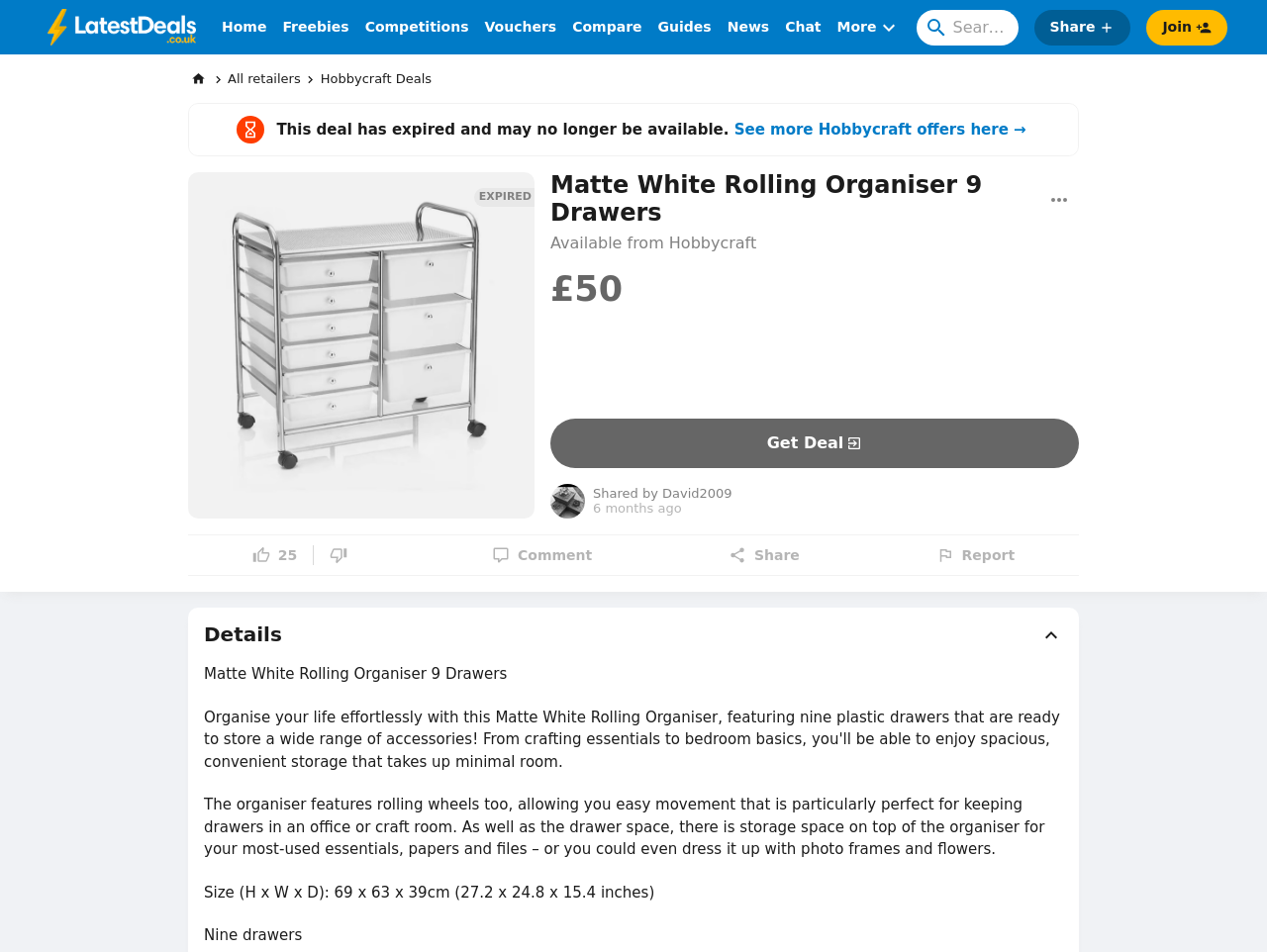Find and indicate the bounding box coordinates of the region you should select to follow the given instruction: "Get the Matte White Rolling Organiser 9 Drawers deal".

[0.434, 0.44, 0.852, 0.492]